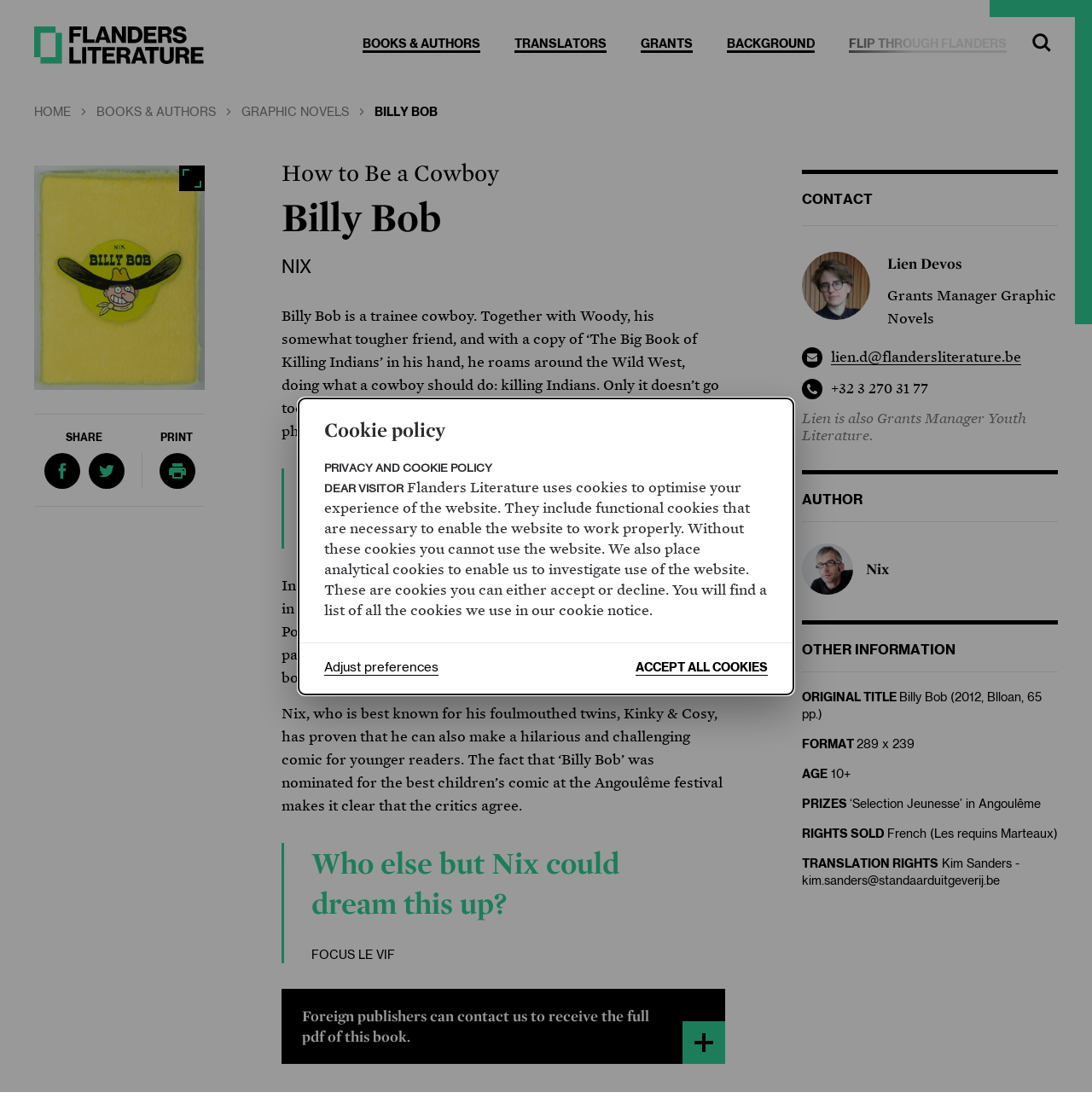Locate the bounding box coordinates of the area where you should click to accomplish the instruction: "Toggle full screen".

[0.934, 0.0, 0.965, 0.031]